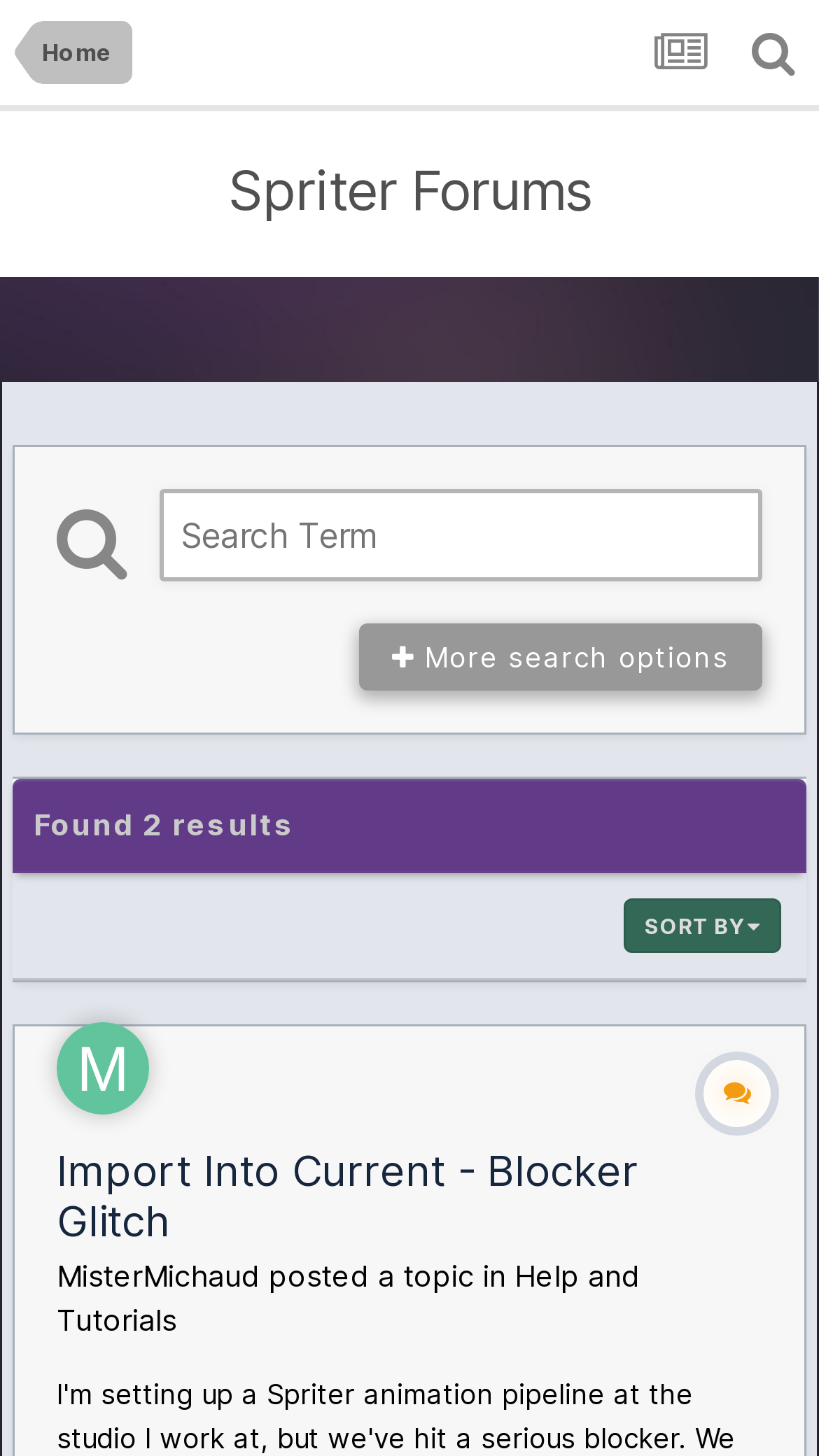Please identify the bounding box coordinates of the clickable area that will fulfill the following instruction: "go to 'Help and Tutorials' forum". The coordinates should be in the format of four float numbers between 0 and 1, i.e., [left, top, right, bottom].

[0.069, 0.864, 0.782, 0.919]